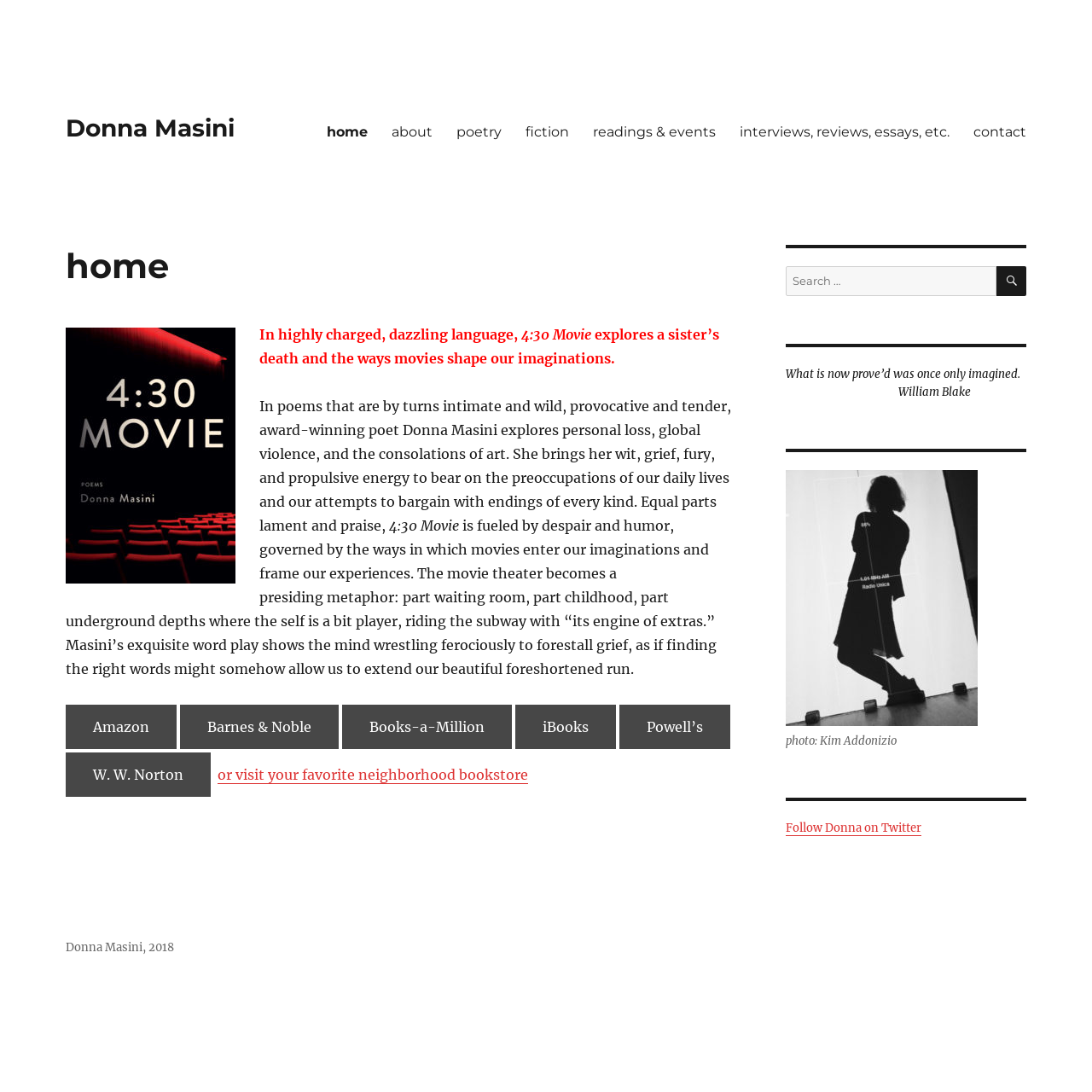Could you provide the bounding box coordinates for the portion of the screen to click to complete this instruction: "Click on the 'home' link"?

[0.288, 0.104, 0.347, 0.137]